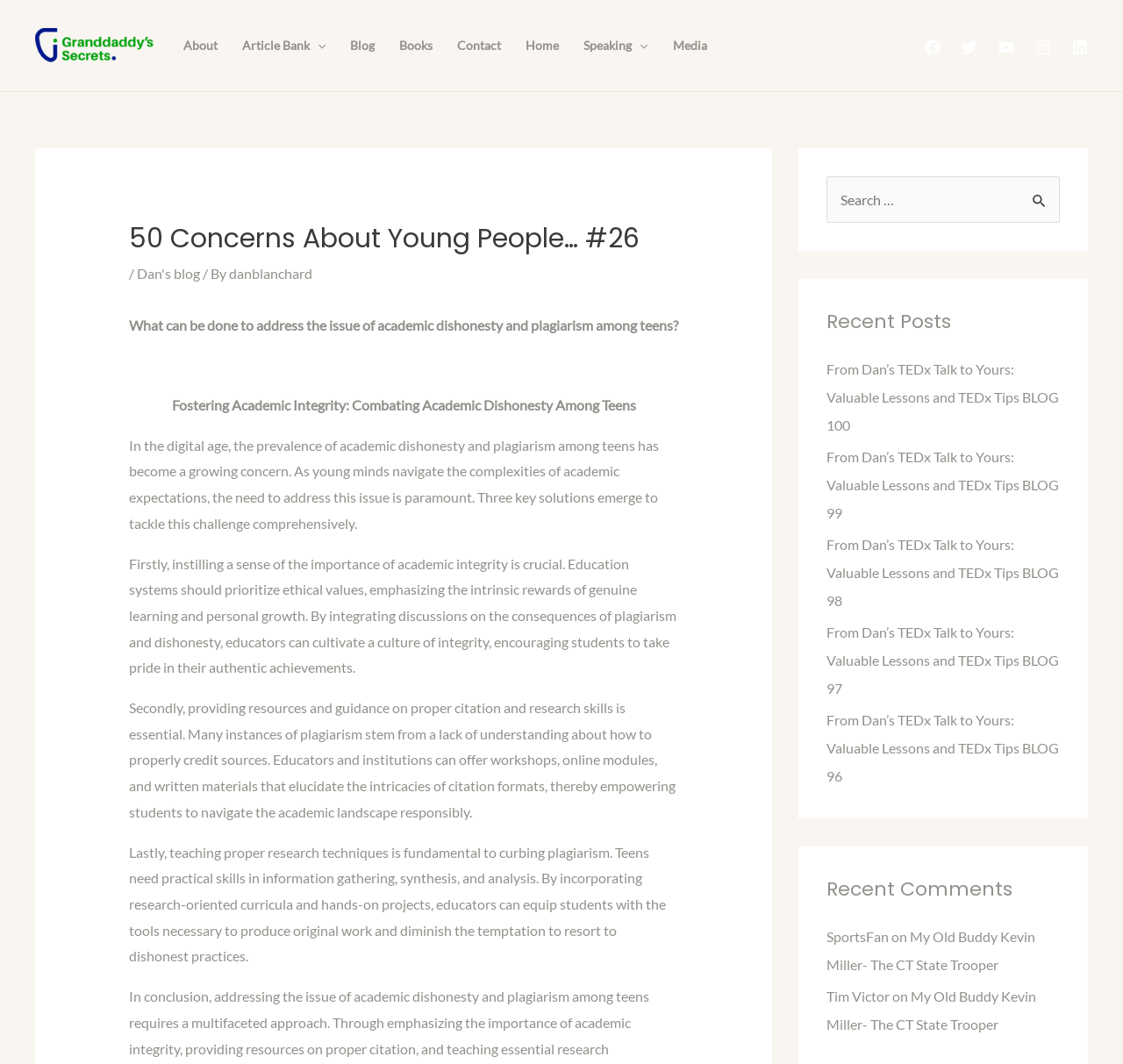Pinpoint the bounding box coordinates of the element that must be clicked to accomplish the following instruction: "Visit the 'Article Bank'". The coordinates should be in the format of four float numbers between 0 and 1, i.e., [left, top, right, bottom].

[0.205, 0.014, 0.301, 0.072]